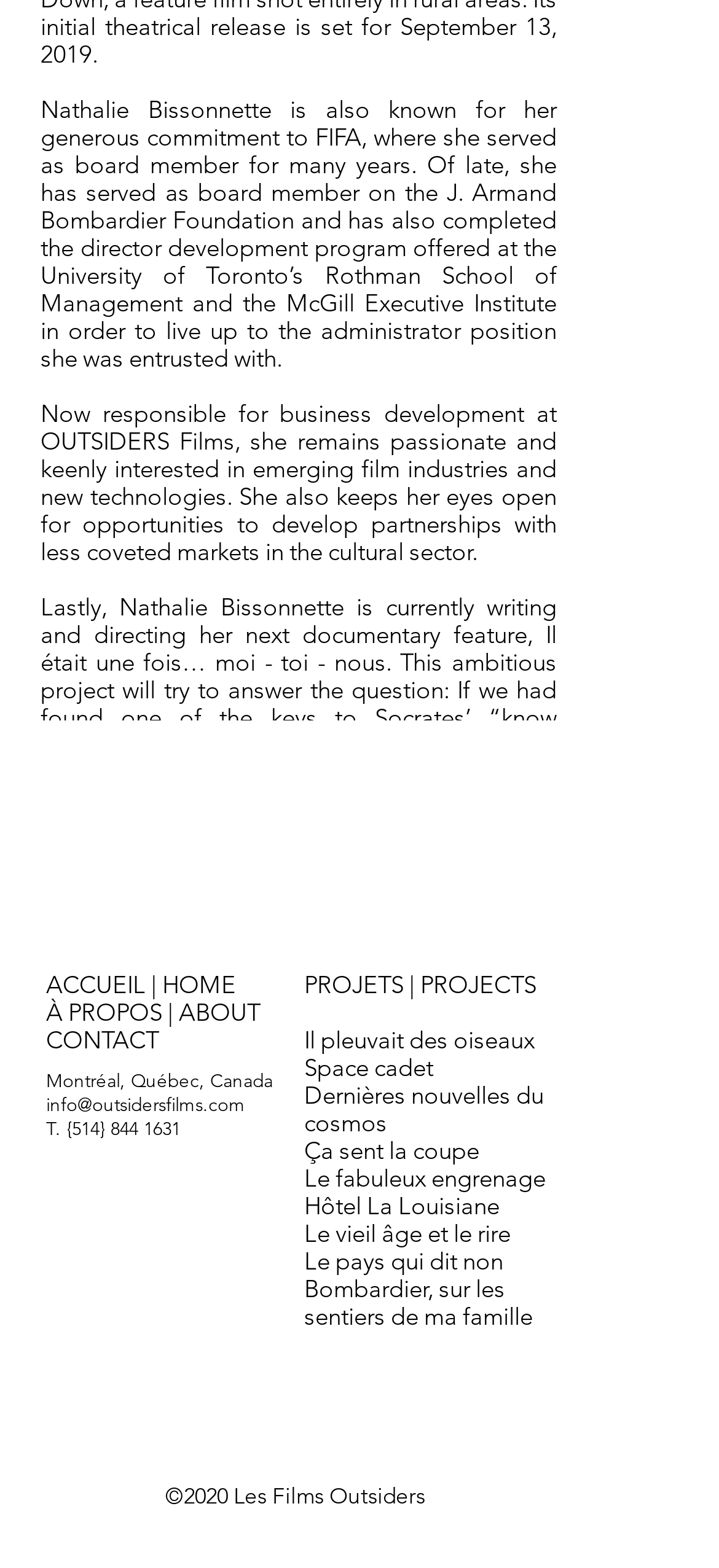What is the name of the documentary feature Nathalie Bissonnette is currently writing and directing?
Please provide a single word or phrase answer based on the image.

Il était une fois… moi - toi - nous